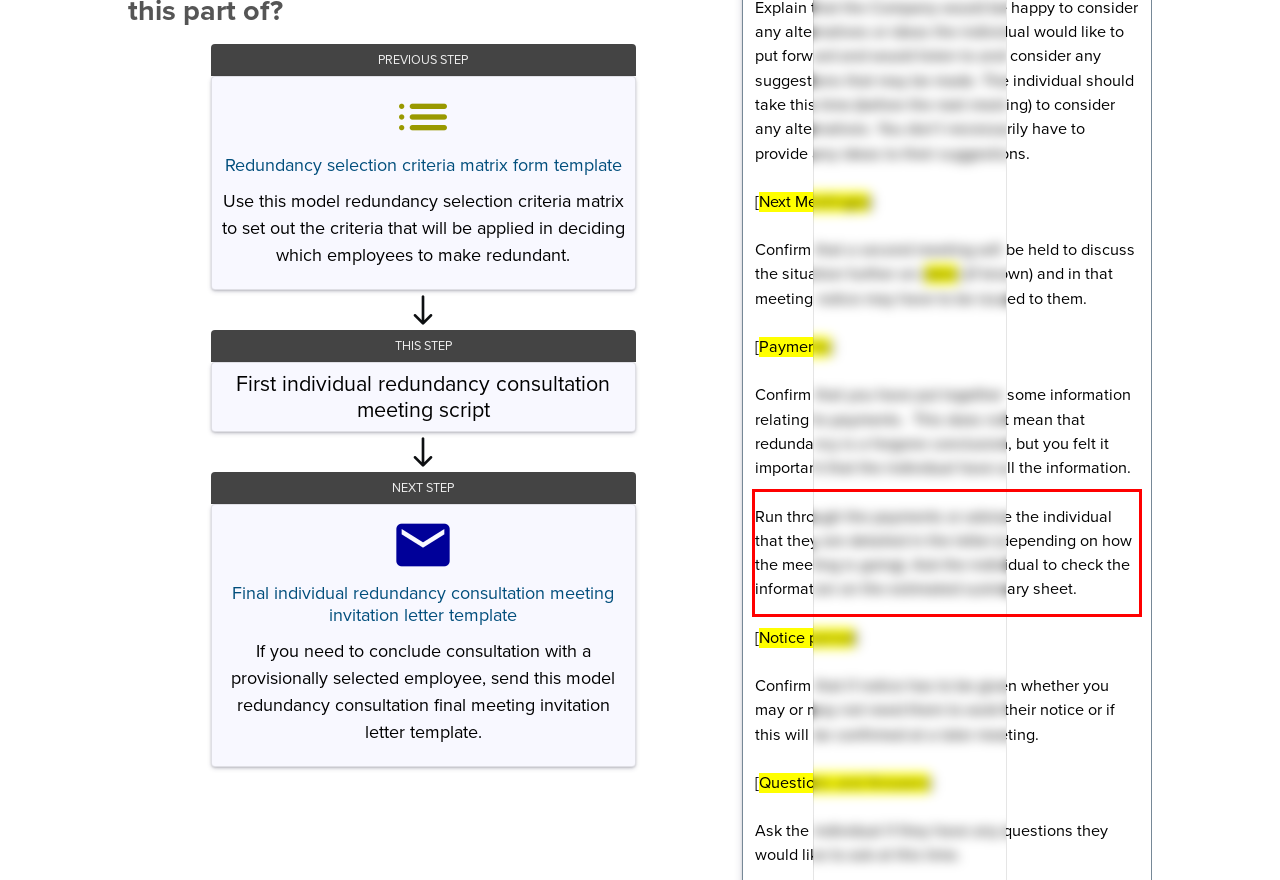Please extract the text content from the UI element enclosed by the red rectangle in the screenshot.

Run through the payments or advise the individual that they are detailed in the letter (depending on how the meeting is going). Ask the individual to check the information on the estimated summary sheet.